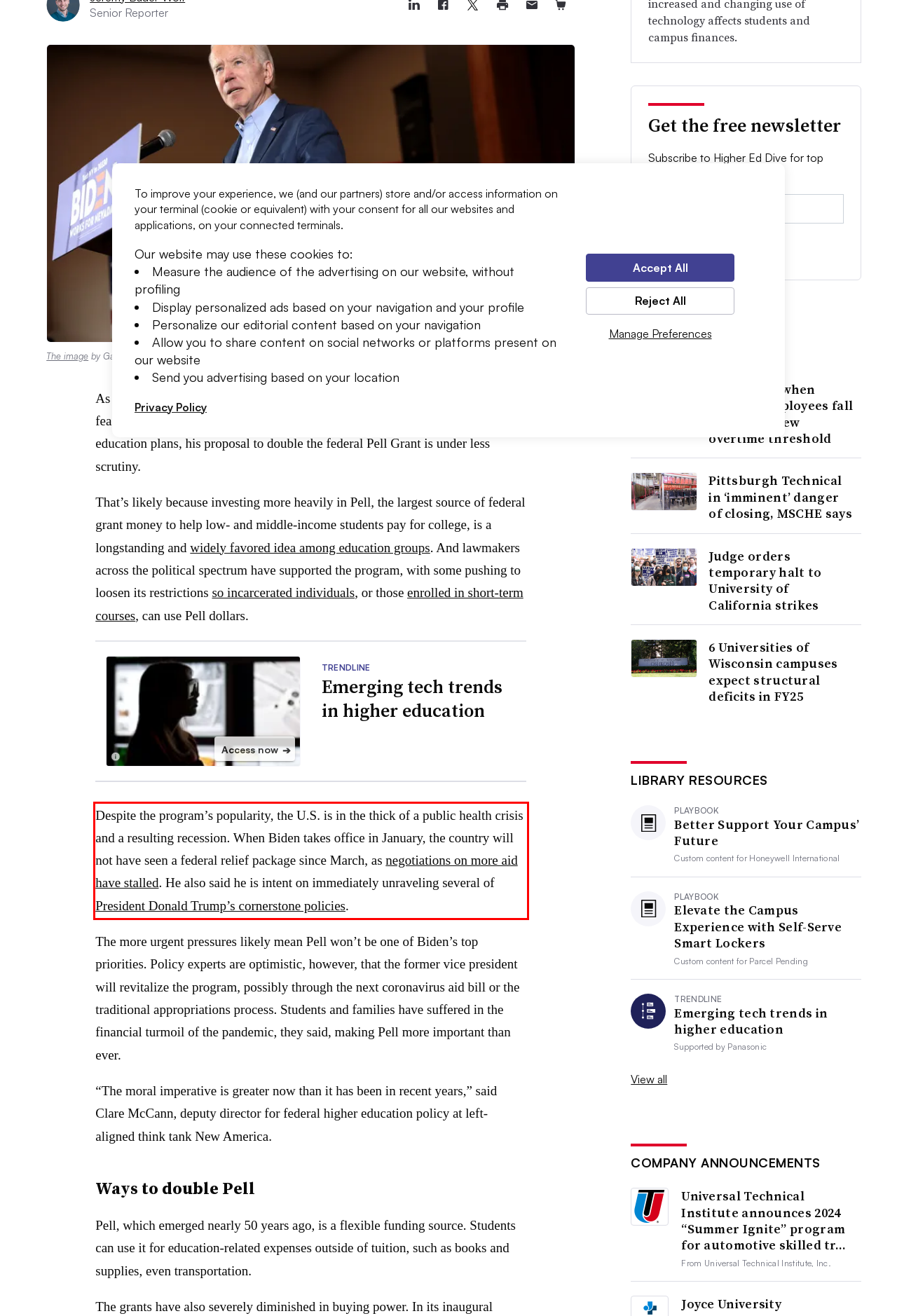Extract and provide the text found inside the red rectangle in the screenshot of the webpage.

Despite the program’s popularity, the U.S. is in the thick of a public health crisis and a resulting recession. When Biden takes office in January, the country will not have seen a federal relief package since March, as negotiations on more aid have stalled. He also said he is intent on immediately unraveling several of President Donald Trump’s cornerstone policies.